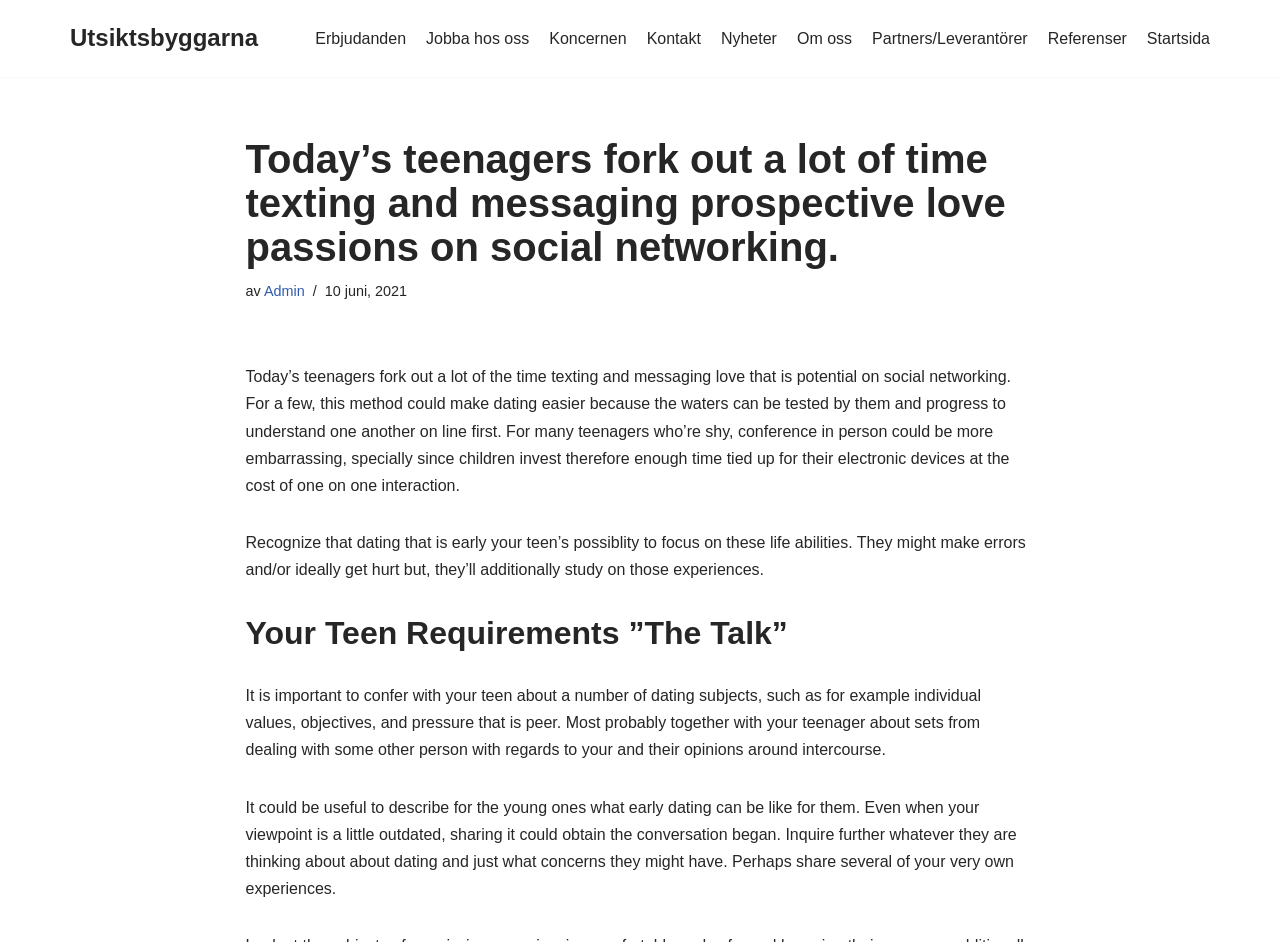What is the date of the article?
Give a one-word or short phrase answer based on the image.

10 juni, 2021